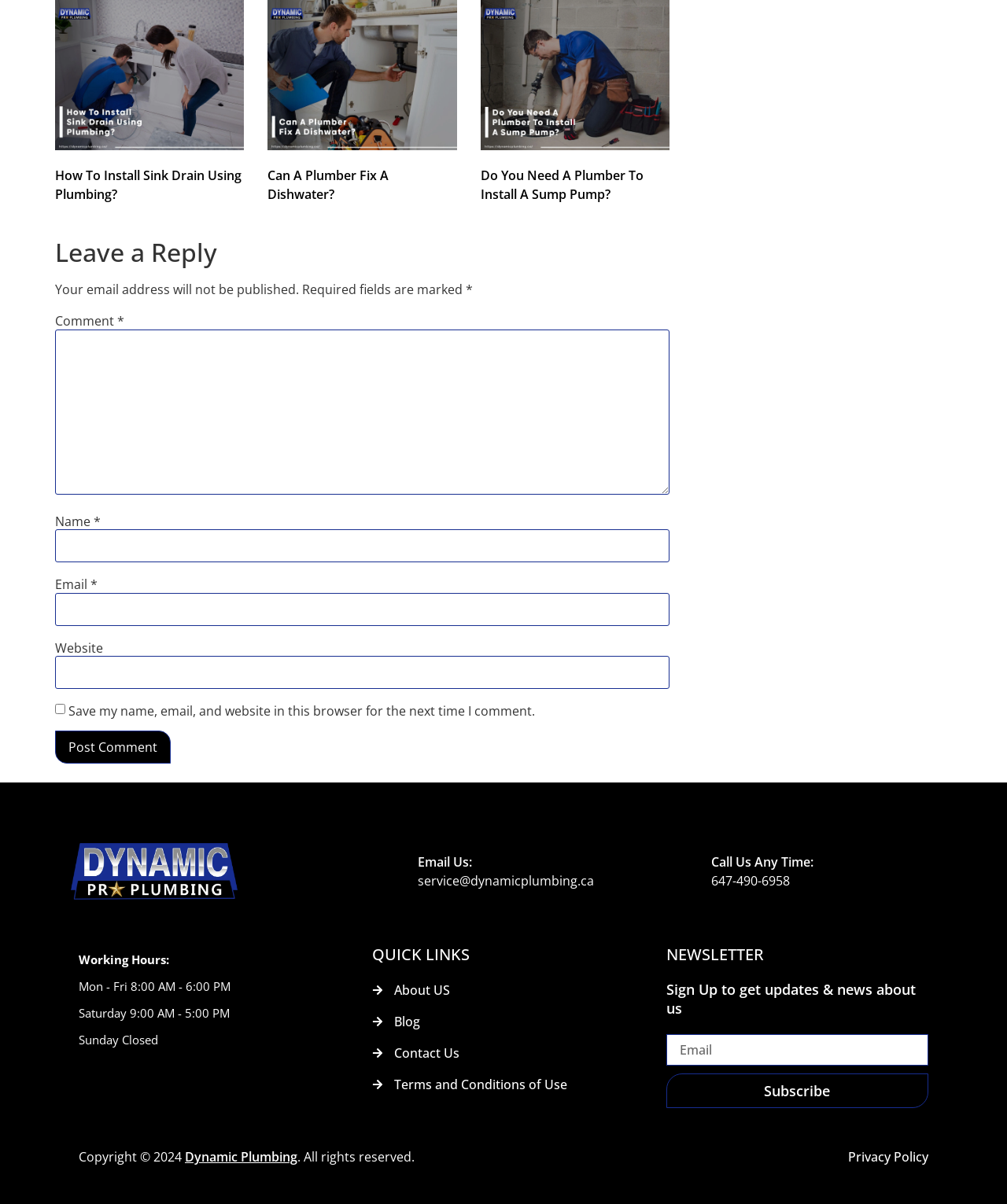What is the email address to contact for service?
Could you answer the question in a detailed manner, providing as much information as possible?

The email address is listed in the link 'Email Us:' and is specified as 'service@dynamicplumbing.ca'.